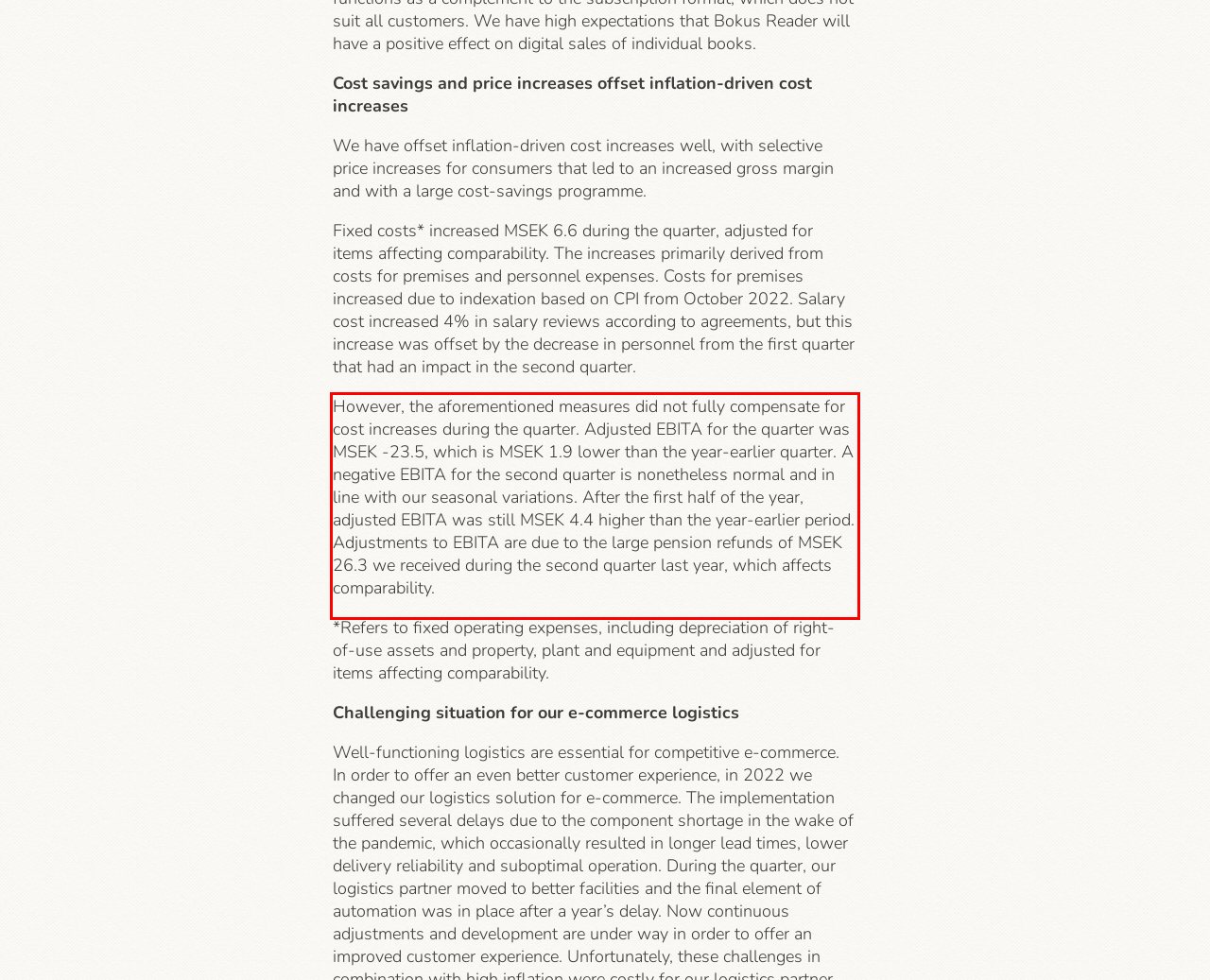Look at the webpage screenshot and recognize the text inside the red bounding box.

However, the aforementioned measures did not fully compensate for cost increases during the quarter. Adjusted EBITA for the quarter was MSEK -23.5, which is MSEK 1.9 lower than the year-earlier quarter. A negative EBITA for the second quarter is nonetheless normal and in line with our seasonal variations. After the first half of the year, adjusted EBITA was still MSEK 4.4 higher than the year-earlier period. Adjustments to EBITA are due to the large pension refunds of MSEK 26.3 we received during the second quarter last year, which affects comparability.